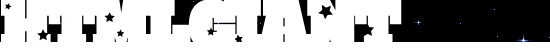Could you please study the image and provide a detailed answer to the question:
What surrounds the text?

According to the caption, 'whimsical star-like motifs' surround the text, adding a touch of playfulness and visual intrigue to the design.